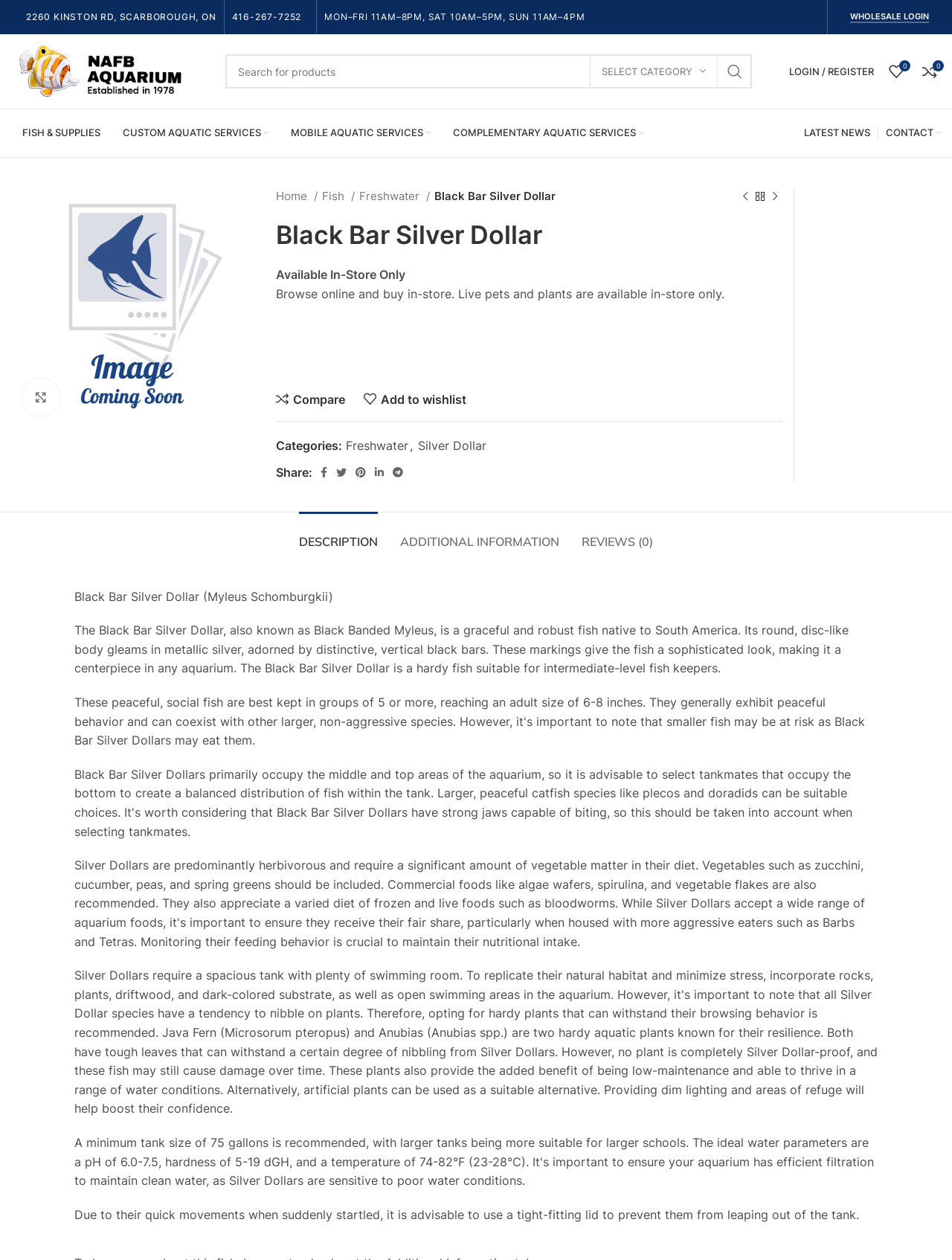Please identify the bounding box coordinates of the element's region that needs to be clicked to fulfill the following instruction: "View main navigation". The bounding box coordinates should consist of four float numbers between 0 and 1, i.e., [left, top, right, bottom].

[0.016, 0.094, 0.837, 0.117]